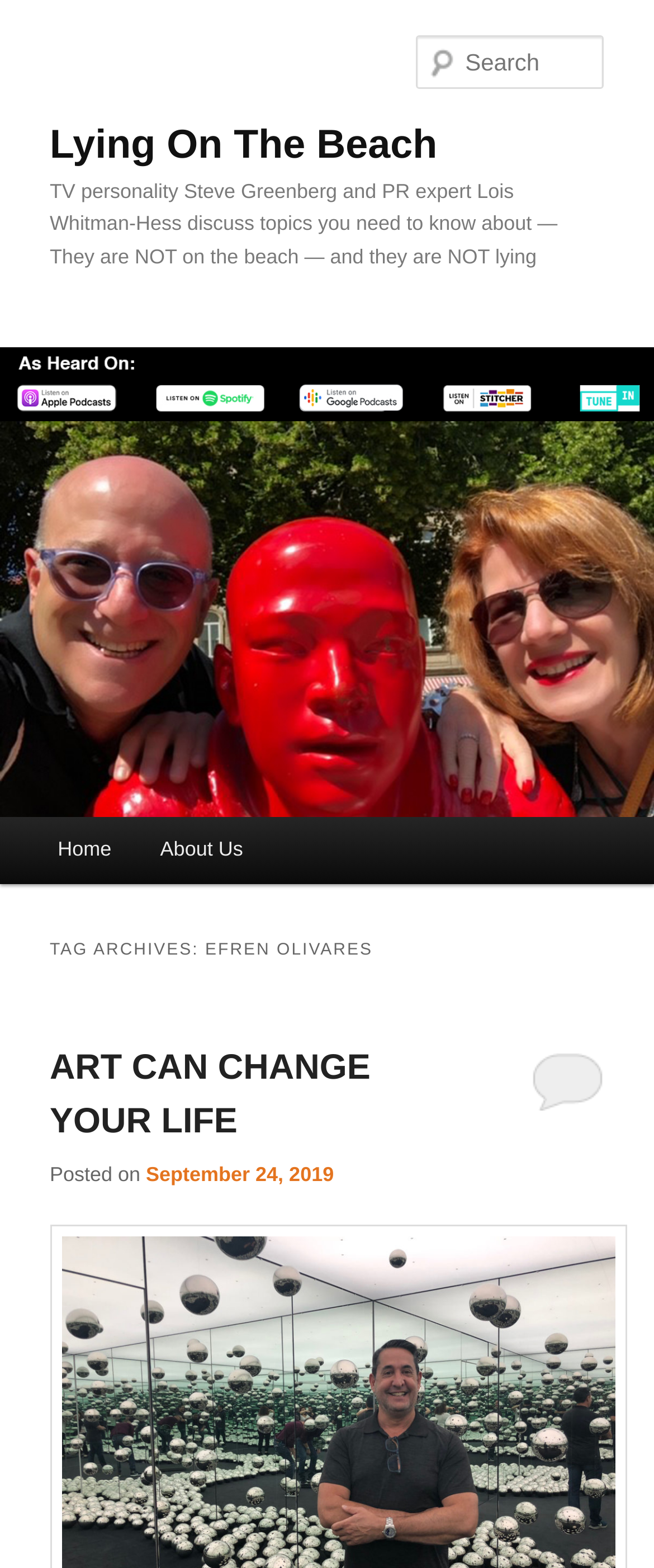Identify the webpage's primary heading and generate its text.

Lying On The Beach